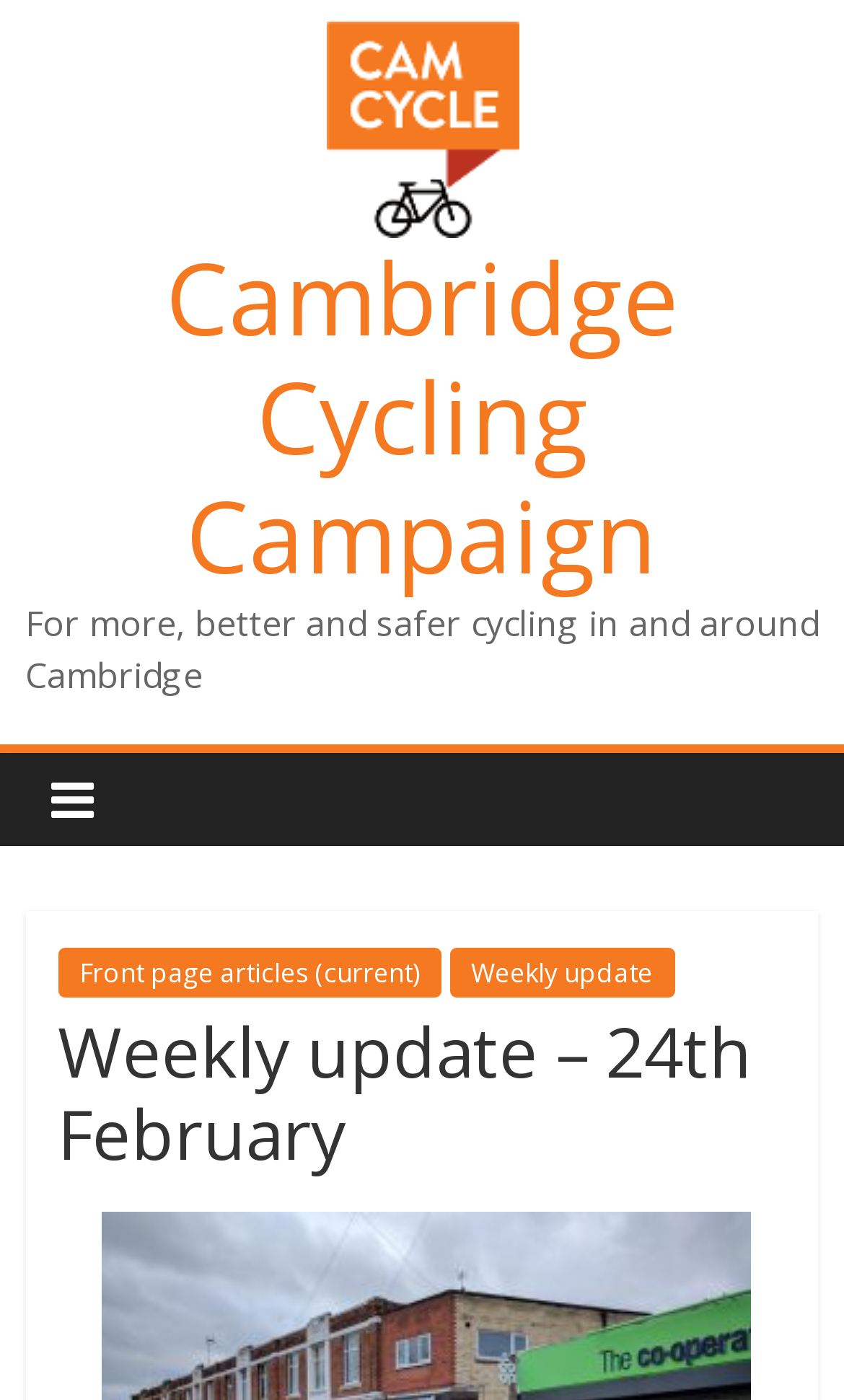What is the name of the campaign?
Please utilize the information in the image to give a detailed response to the question.

The name of the campaign can be found in the link and image elements at the top of the page, which both have the text 'Cambridge Cycling Campaign'.